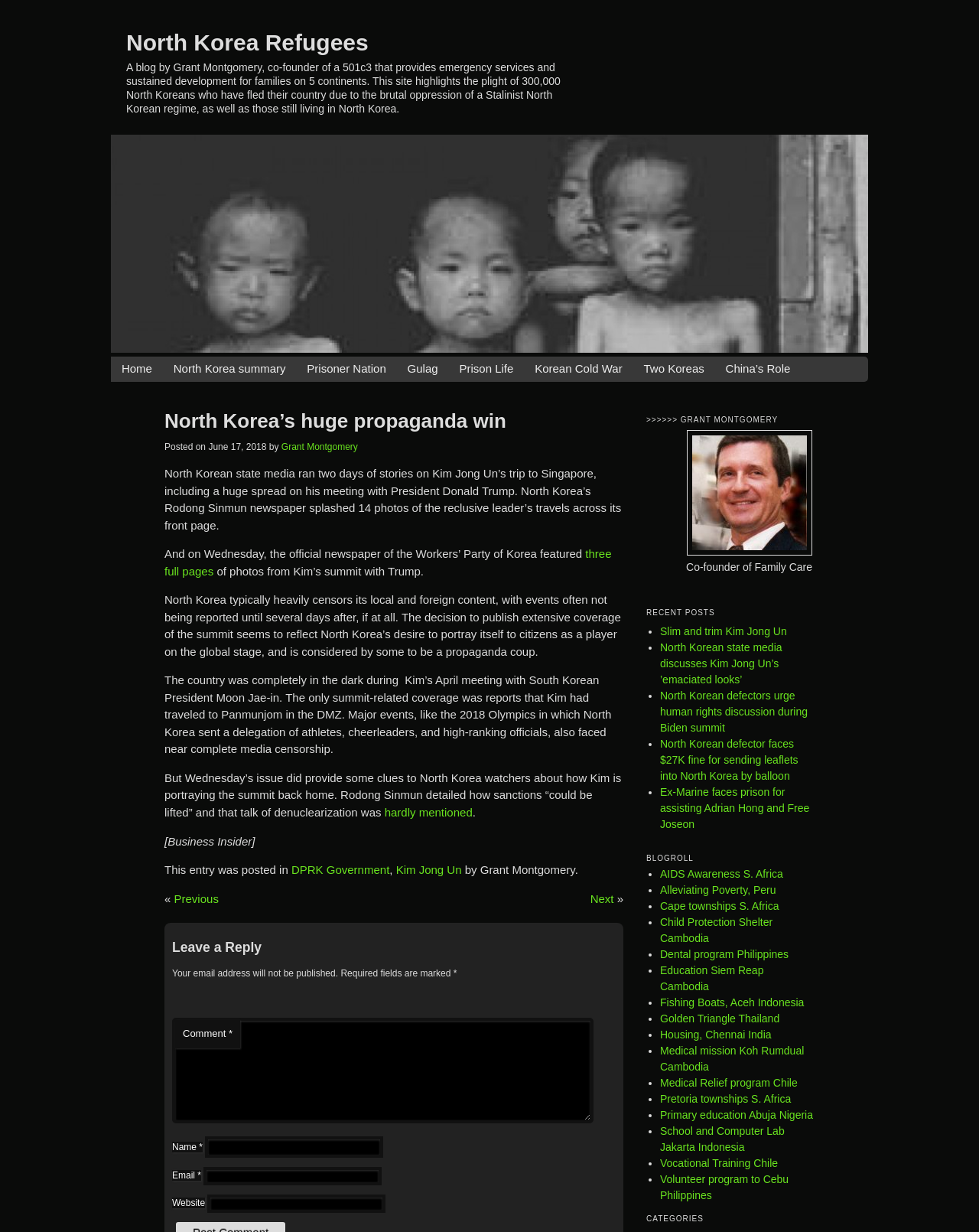Can you determine the bounding box coordinates of the area that needs to be clicked to fulfill the following instruction: "Read the article 'North Korea’s huge propaganda win'"?

[0.168, 0.332, 0.517, 0.351]